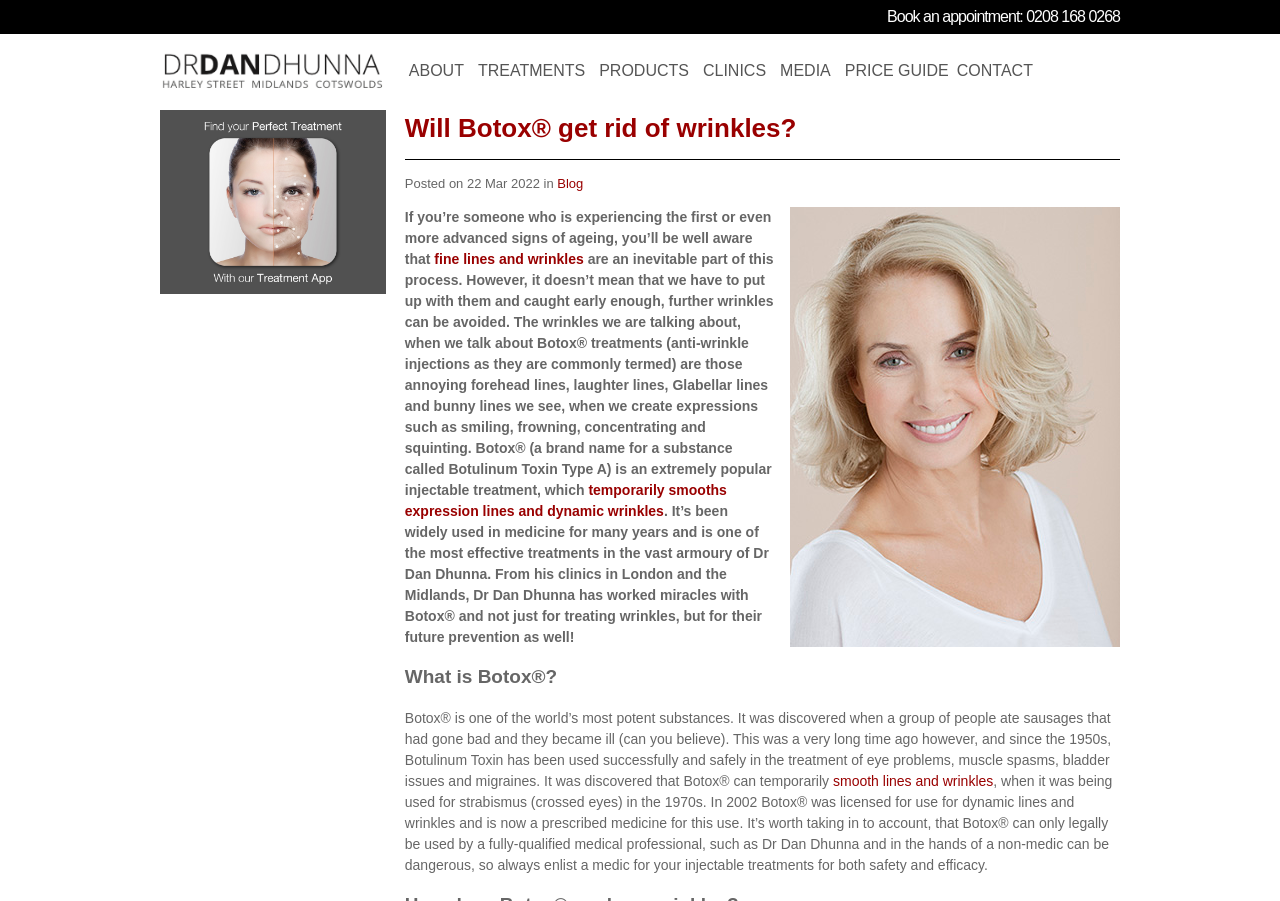Kindly determine the bounding box coordinates for the area that needs to be clicked to execute this instruction: "Read the 'Will Botox get rid of wrinkles?' article".

[0.316, 0.126, 0.622, 0.159]